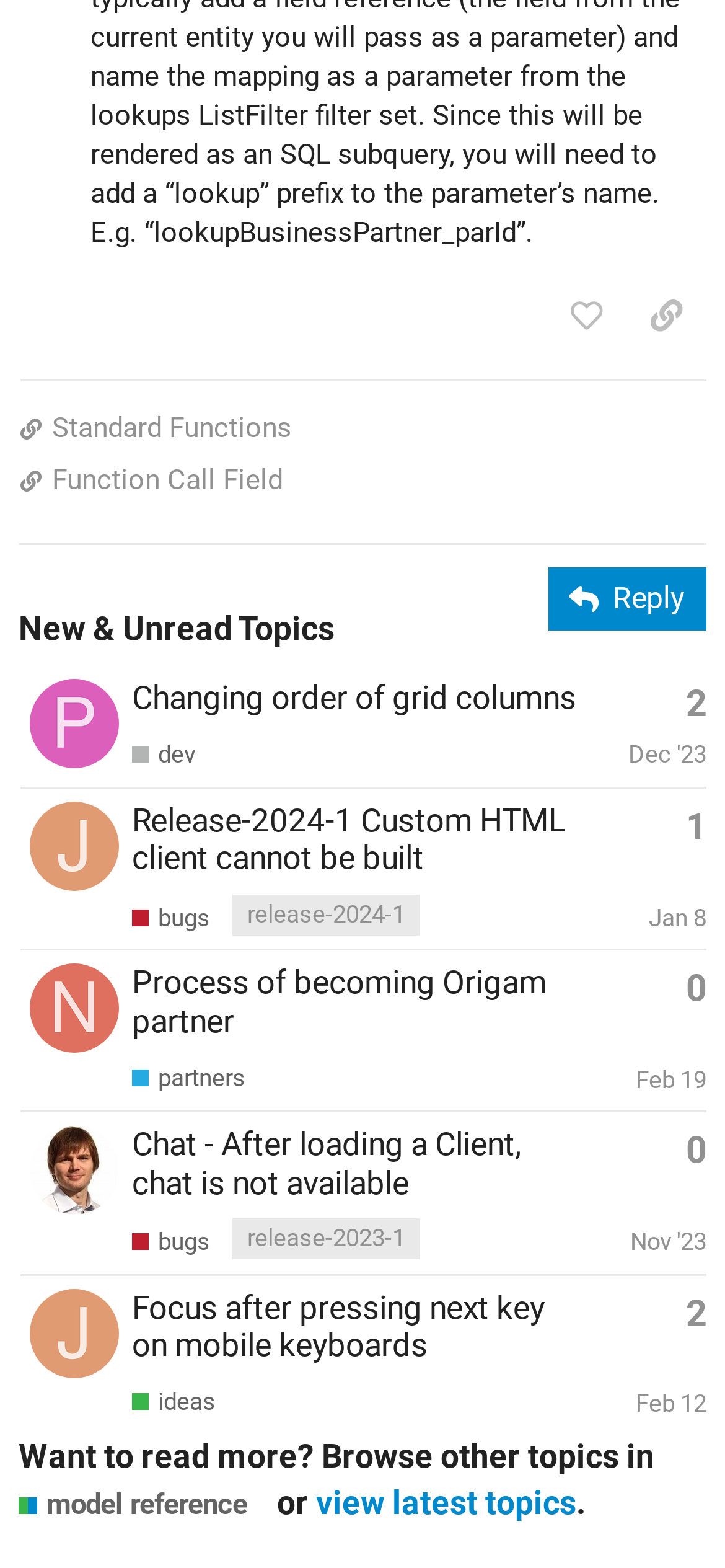Identify the bounding box coordinates for the region of the element that should be clicked to carry out the instruction: "Read the post by 'jsusen'". The bounding box coordinates should be four float numbers between 0 and 1, i.e., [left, top, right, bottom].

[0.041, 0.527, 0.164, 0.549]